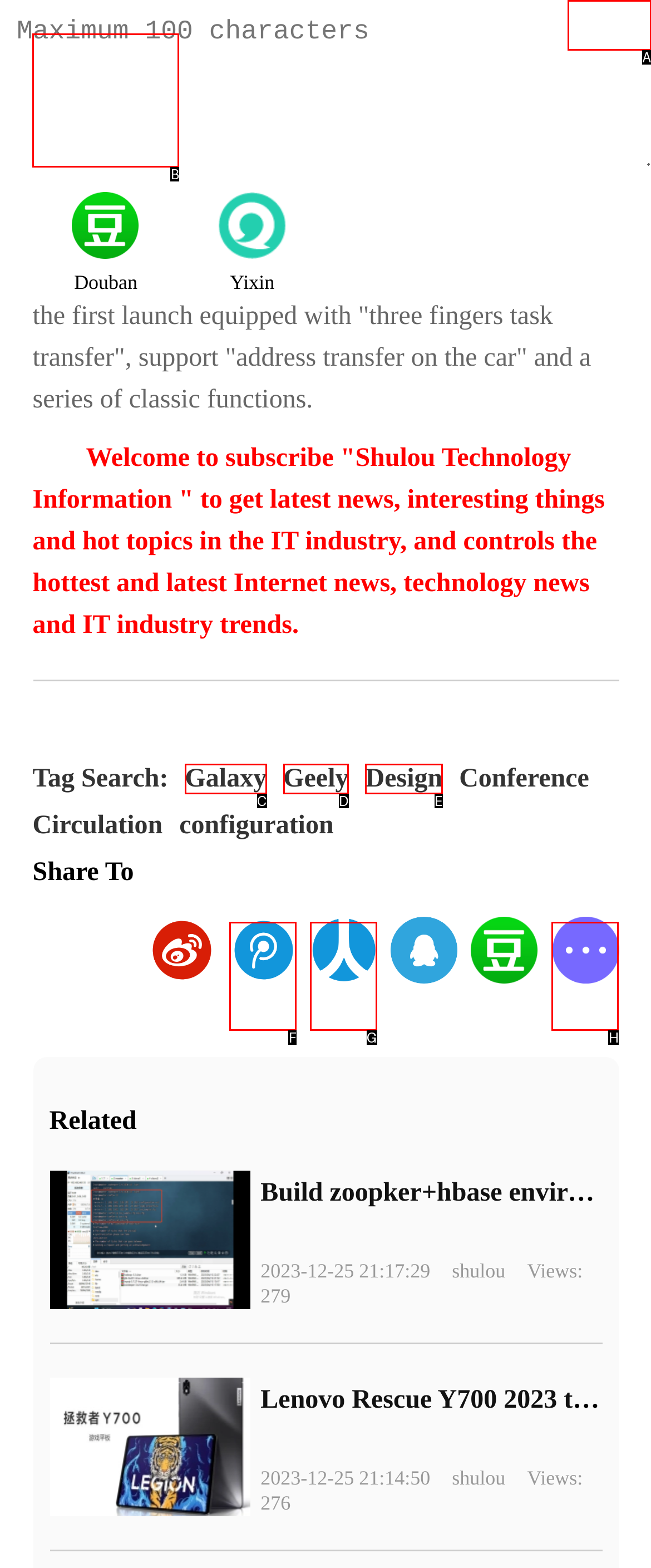From the available choices, determine which HTML element fits this description: Top 4 Window Blind Styles Respond with the correct letter.

None